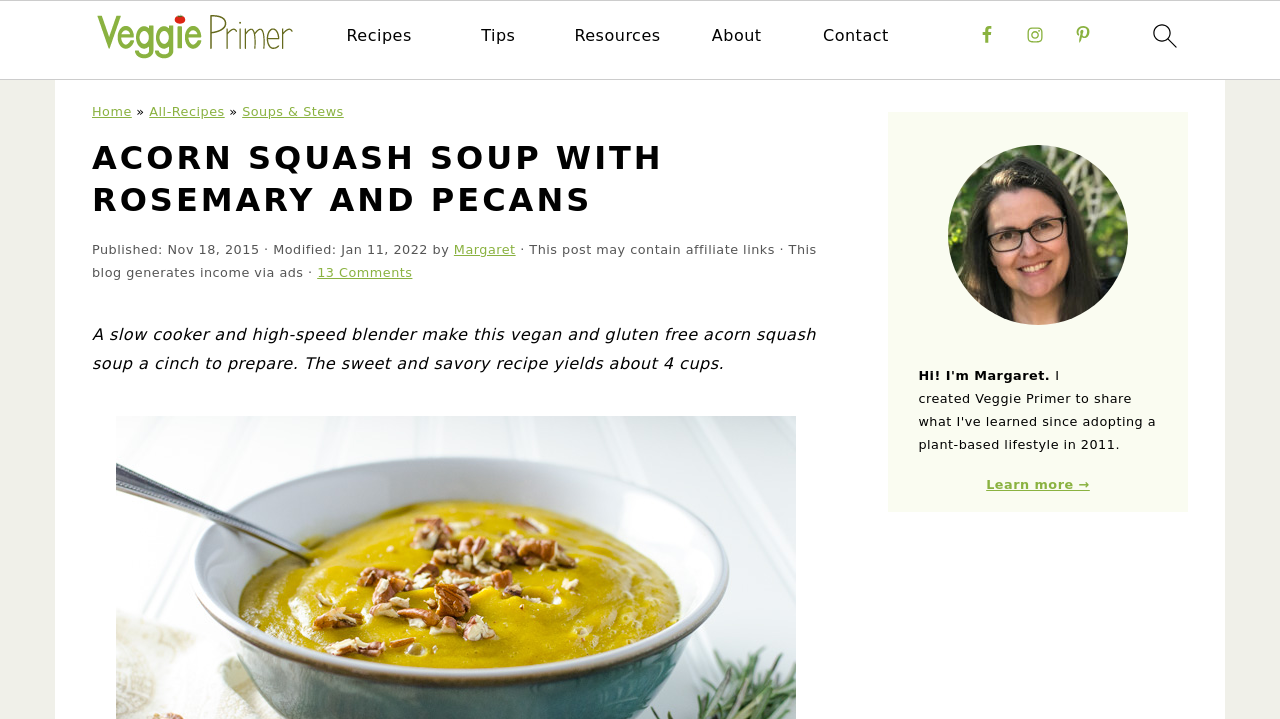Locate and generate the text content of the webpage's heading.

ACORN SQUASH SOUP WITH ROSEMARY AND PECANS